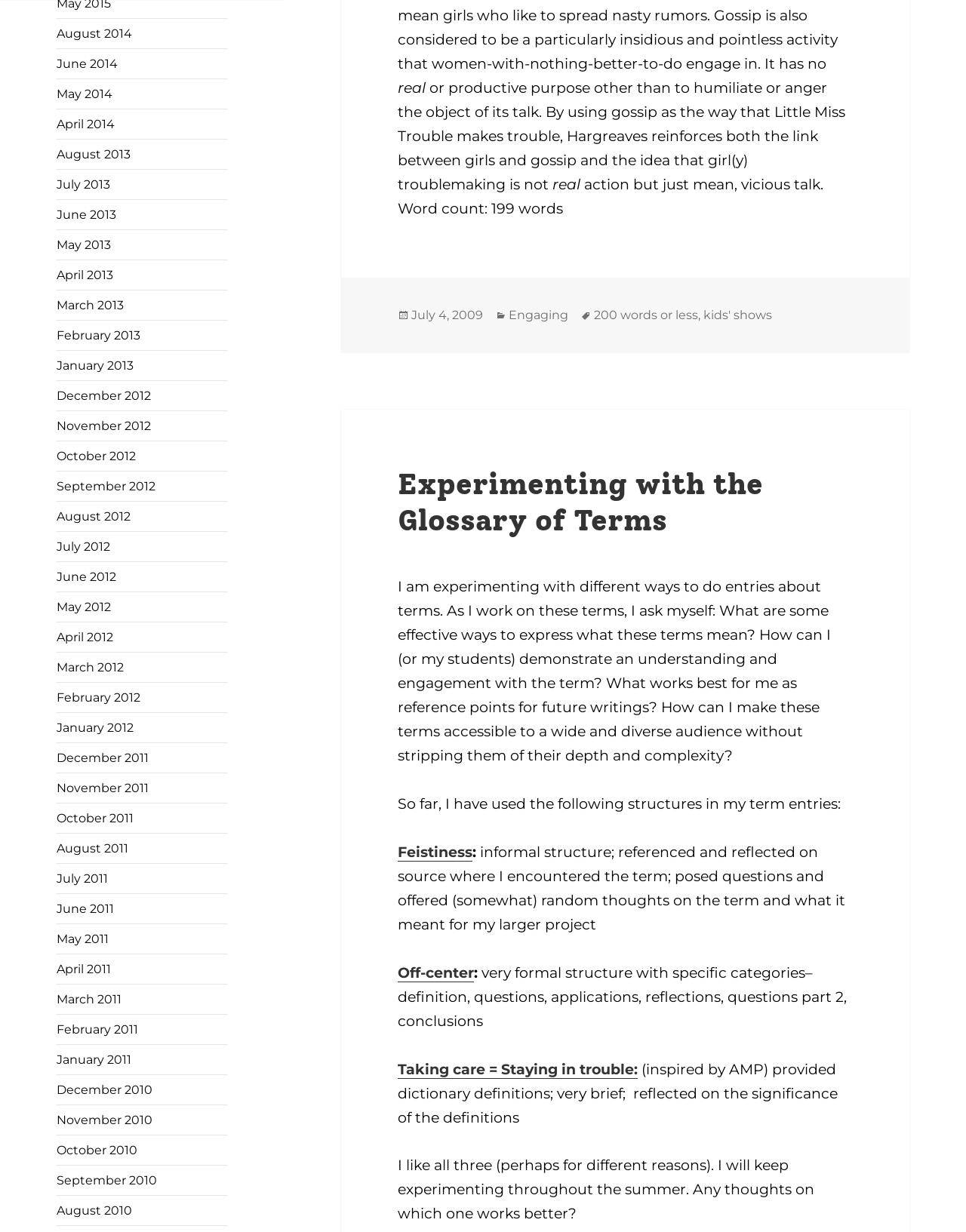Please indicate the bounding box coordinates for the clickable area to complete the following task: "View Experimenting with the Glossary of Terms". The coordinates should be specified as four float numbers between 0 and 1, i.e., [left, top, right, bottom].

[0.412, 0.378, 0.882, 0.437]